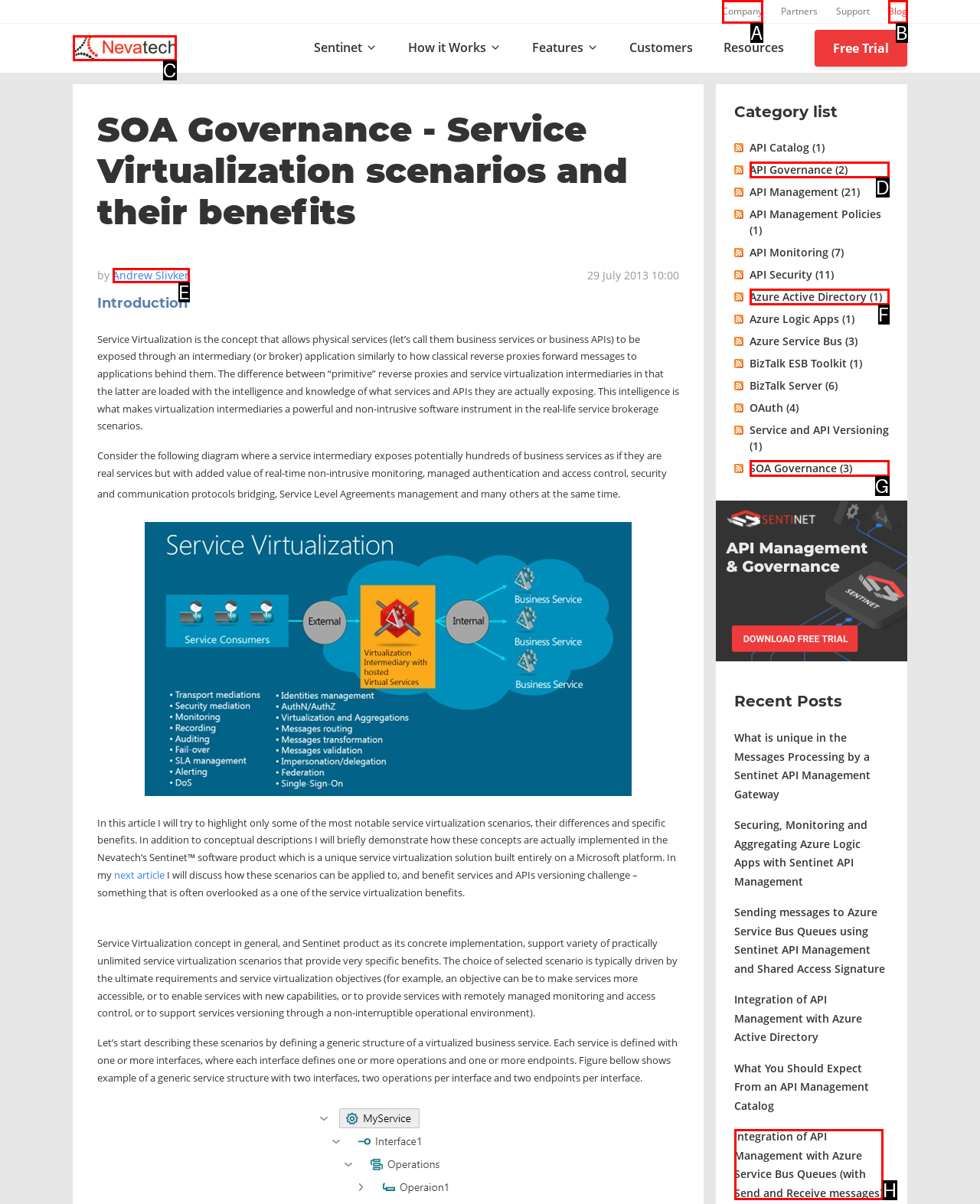Assess the description: Company and select the option that matches. Provide the letter of the chosen option directly from the given choices.

A